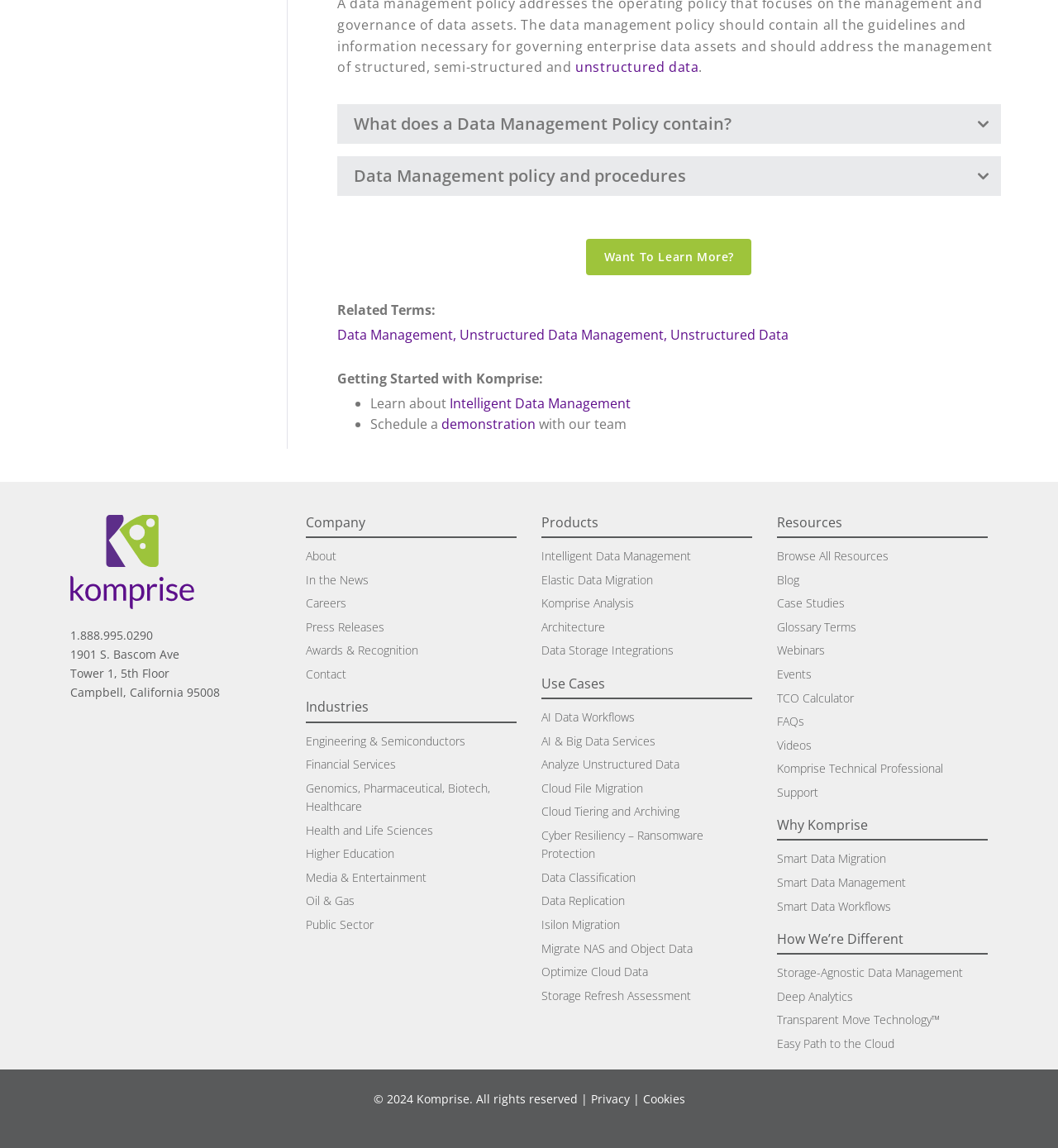Please identify the bounding box coordinates of the clickable region that I should interact with to perform the following instruction: "Get started with Komprise". The coordinates should be expressed as four float numbers between 0 and 1, i.e., [left, top, right, bottom].

[0.554, 0.208, 0.71, 0.24]